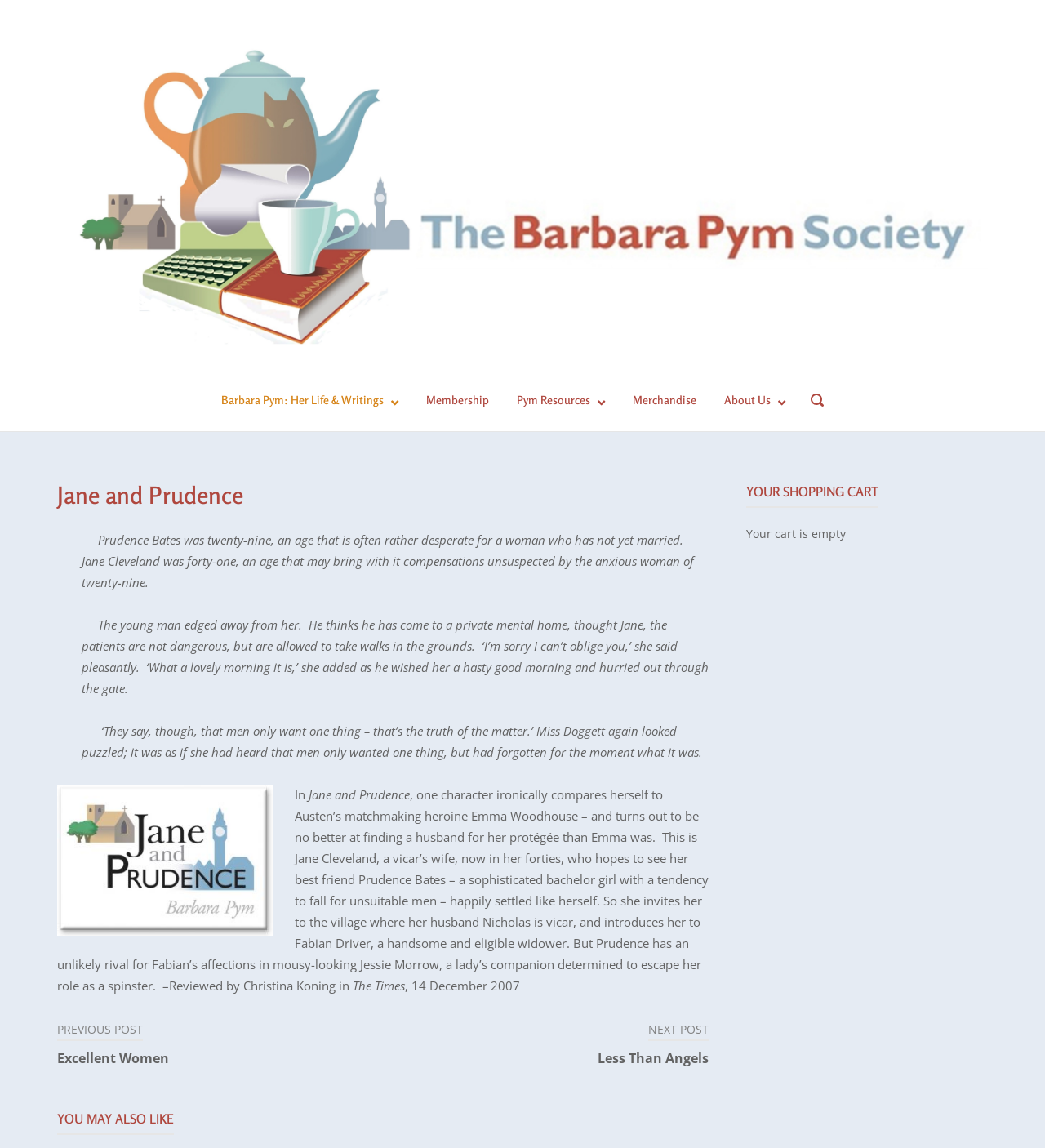Please determine the bounding box coordinates, formatted as (top-left x, top-left y, bottom-right x, bottom-right y), with all values as floating point numbers between 0 and 1. Identify the bounding box of the region described as: Previous Post Excellent Women

[0.055, 0.888, 0.366, 0.93]